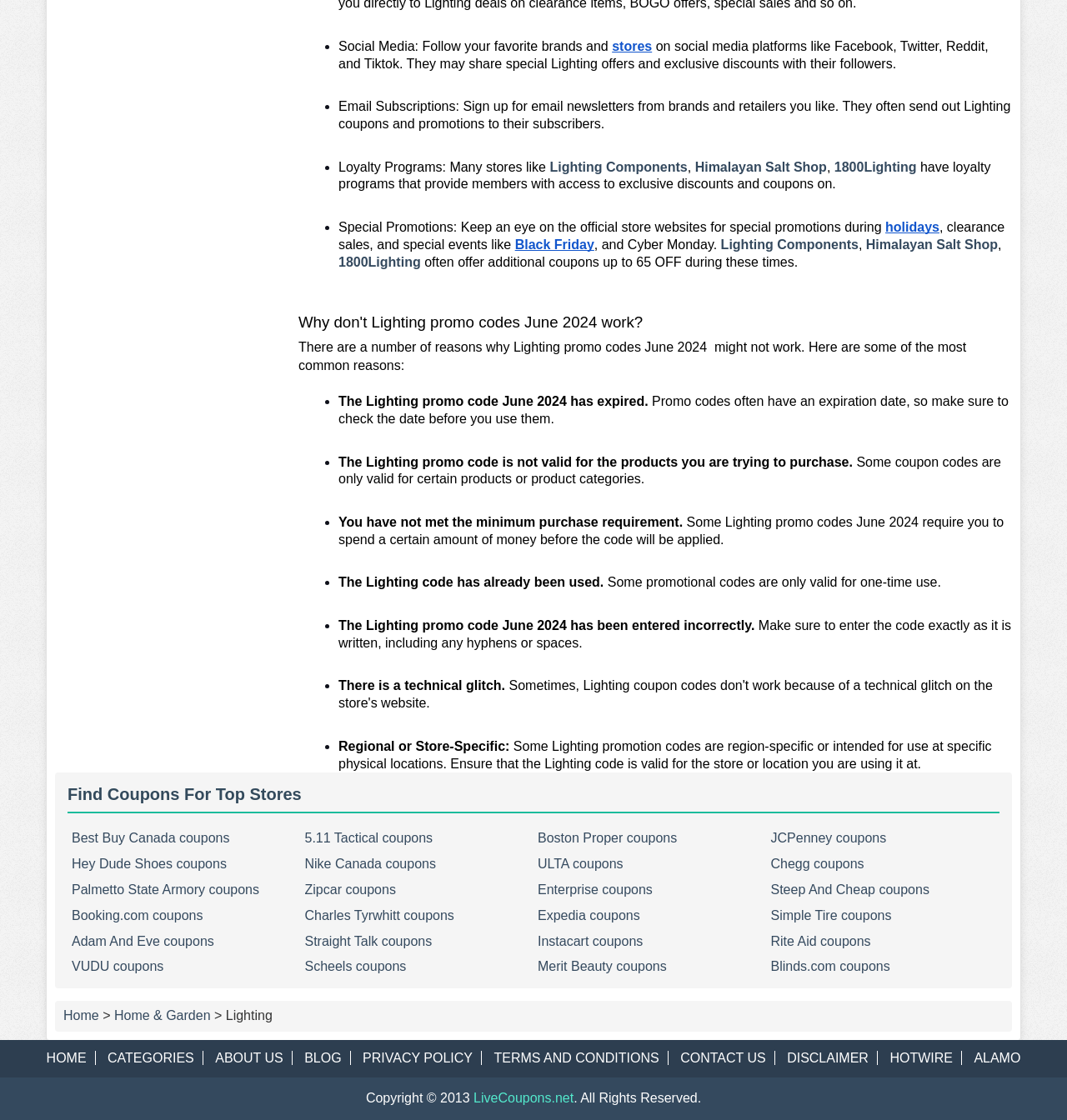Please identify the bounding box coordinates of the element's region that should be clicked to execute the following instruction: "Sign up for email newsletters from Himalayan Salt Shop". The bounding box coordinates must be four float numbers between 0 and 1, i.e., [left, top, right, bottom].

[0.651, 0.143, 0.775, 0.155]